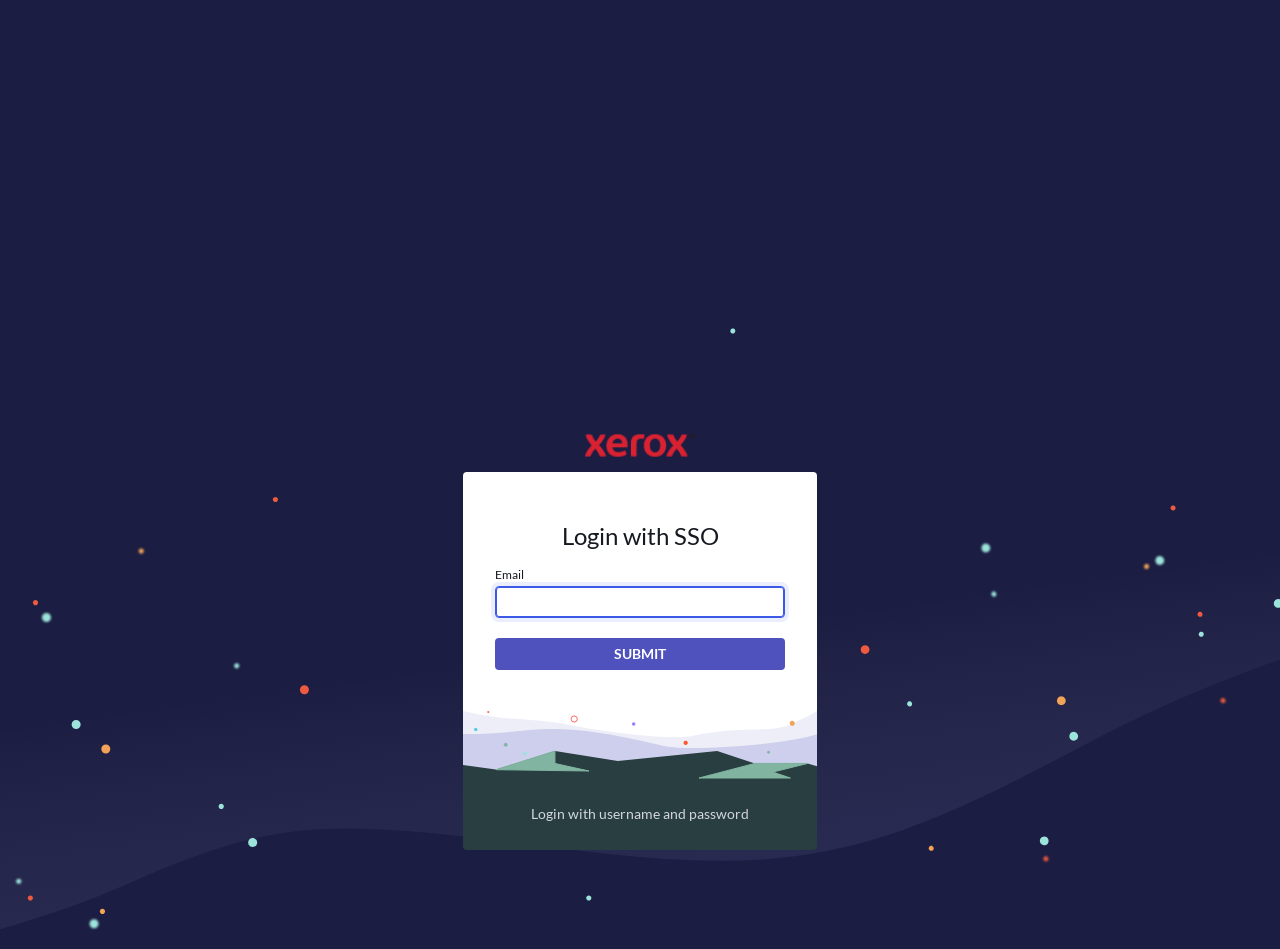Explain the webpage's design and content in an elaborate manner.

The webpage is a login page for ServiceNow, with a prominent banner image located at the top center of the page. Above the banner image, there are two "Close Messages" buttons, one at the top right corner and another at the top center of the page. 

Below the banner image, there is a heading that reads "Login with SSO" at the top left section of the page. Underneath the heading, there is a label "Email" followed by a text box where users can input their email address. The text box is currently focused. 

To the right of the "Email" label and text box, there is a "SUBMIT" button. Below the "SUBMIT" button, there is a link that reads "Login with username and password" at the bottom left section of the page.